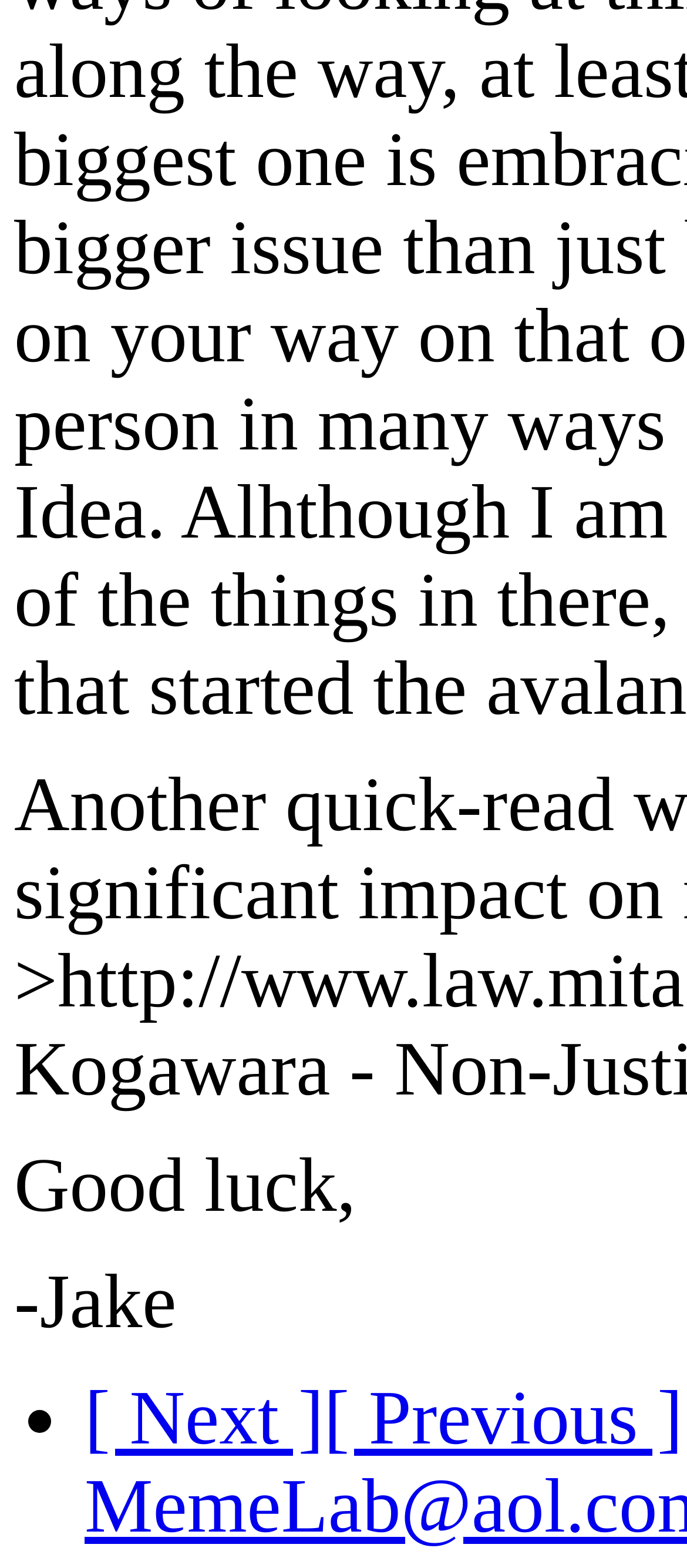Given the description "[ Previous ]", provide the bounding box coordinates of the corresponding UI element.

[0.471, 0.878, 0.994, 0.932]